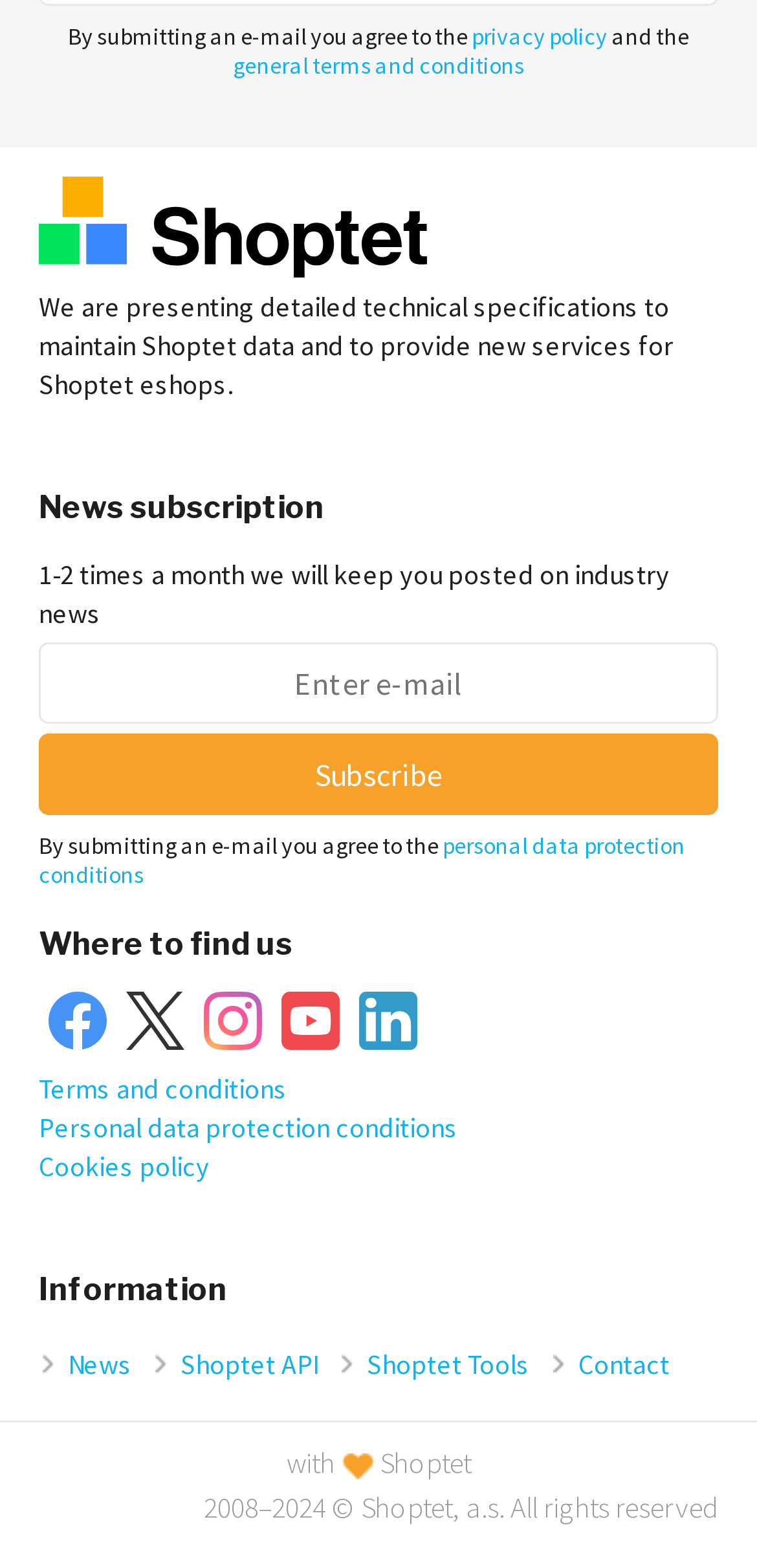From the screenshot, find the bounding box of the UI element matching this description: "parent_node: Subscribe name="email" placeholder="Enter e-mail"". Supply the bounding box coordinates in the form [left, top, right, bottom], each a float between 0 and 1.

[0.051, 0.41, 0.949, 0.462]